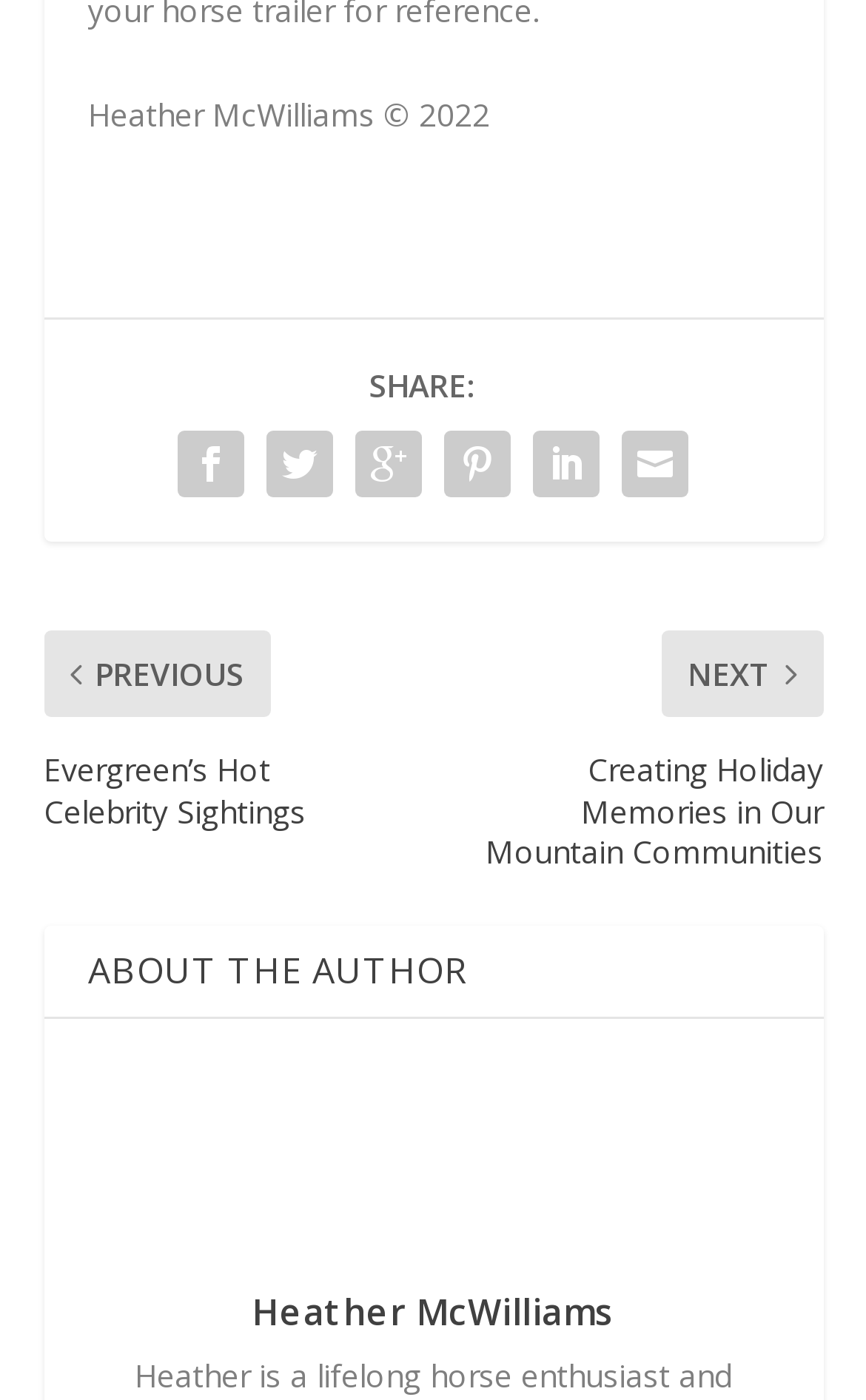Provide the bounding box coordinates of the UI element this sentence describes: "Heather McWilliams".

[0.291, 0.919, 0.709, 0.954]